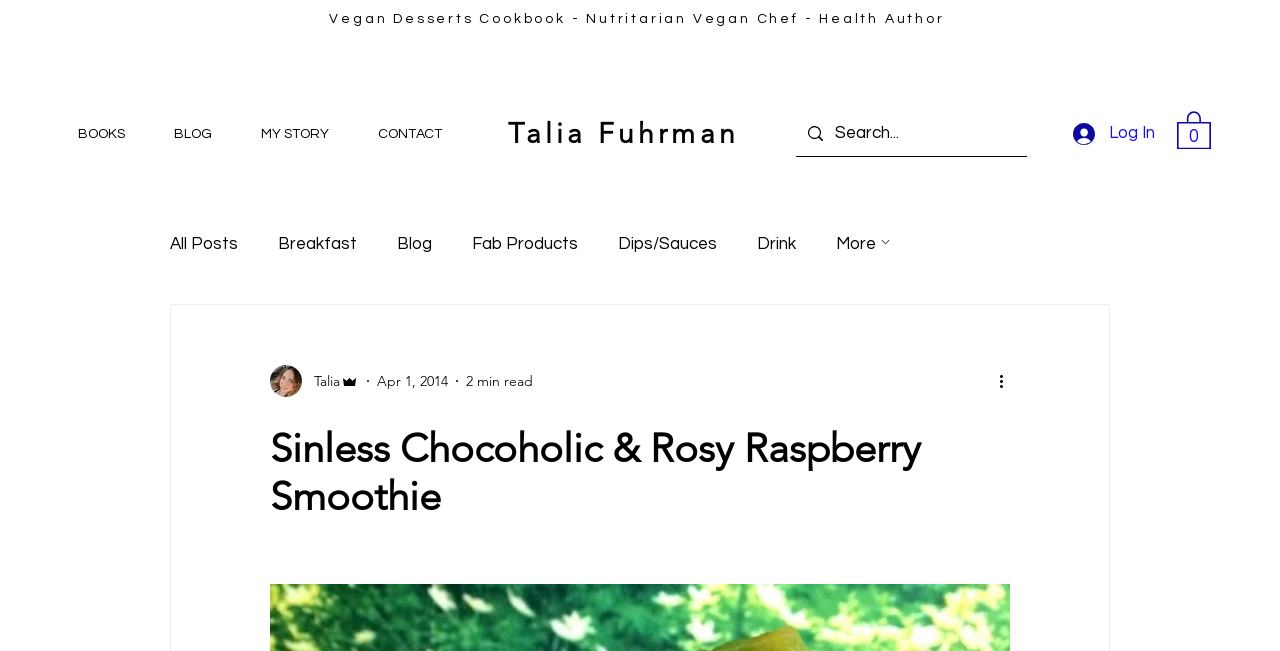Using the provided description Blog, find the bounding box coordinates for the UI element. Provide the coordinates in (top-left x, top-left y, bottom-right x, bottom-right y) format, ensuring all values are between 0 and 1.

[0.31, 0.362, 0.338, 0.389]